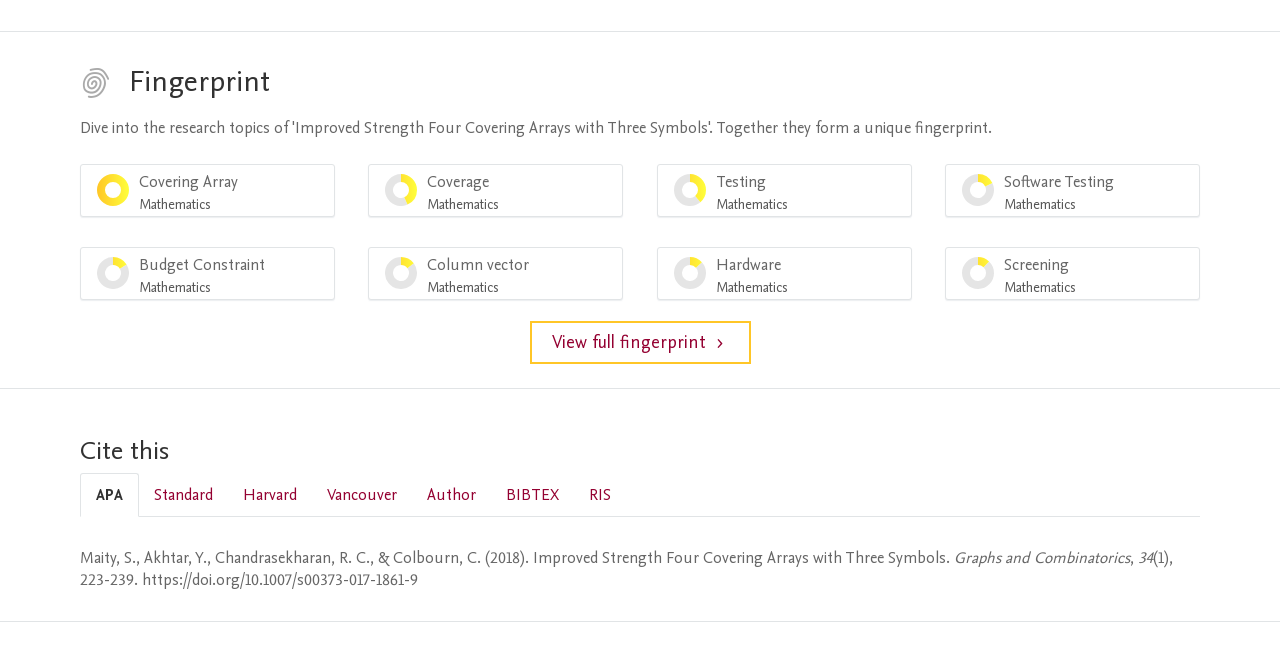What percentage is 'Coverage Mathematics'?
Kindly give a detailed and elaborate answer to the question.

I found the answer by looking at the menu items in the menubar, where 'Coverage Mathematics' is listed with a percentage of 43%.